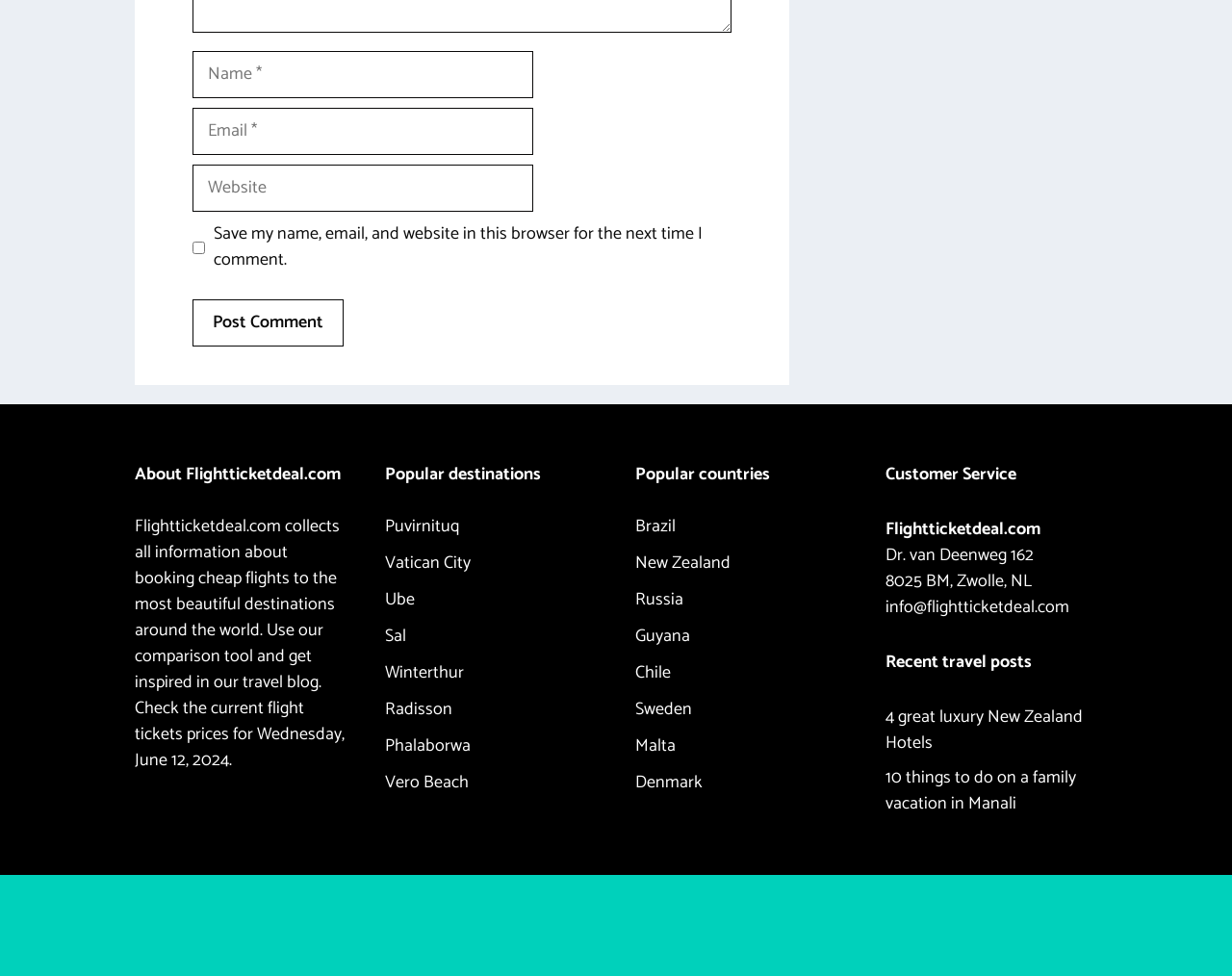Can you find the bounding box coordinates of the area I should click to execute the following instruction: "Enter your name"?

[0.156, 0.052, 0.433, 0.101]